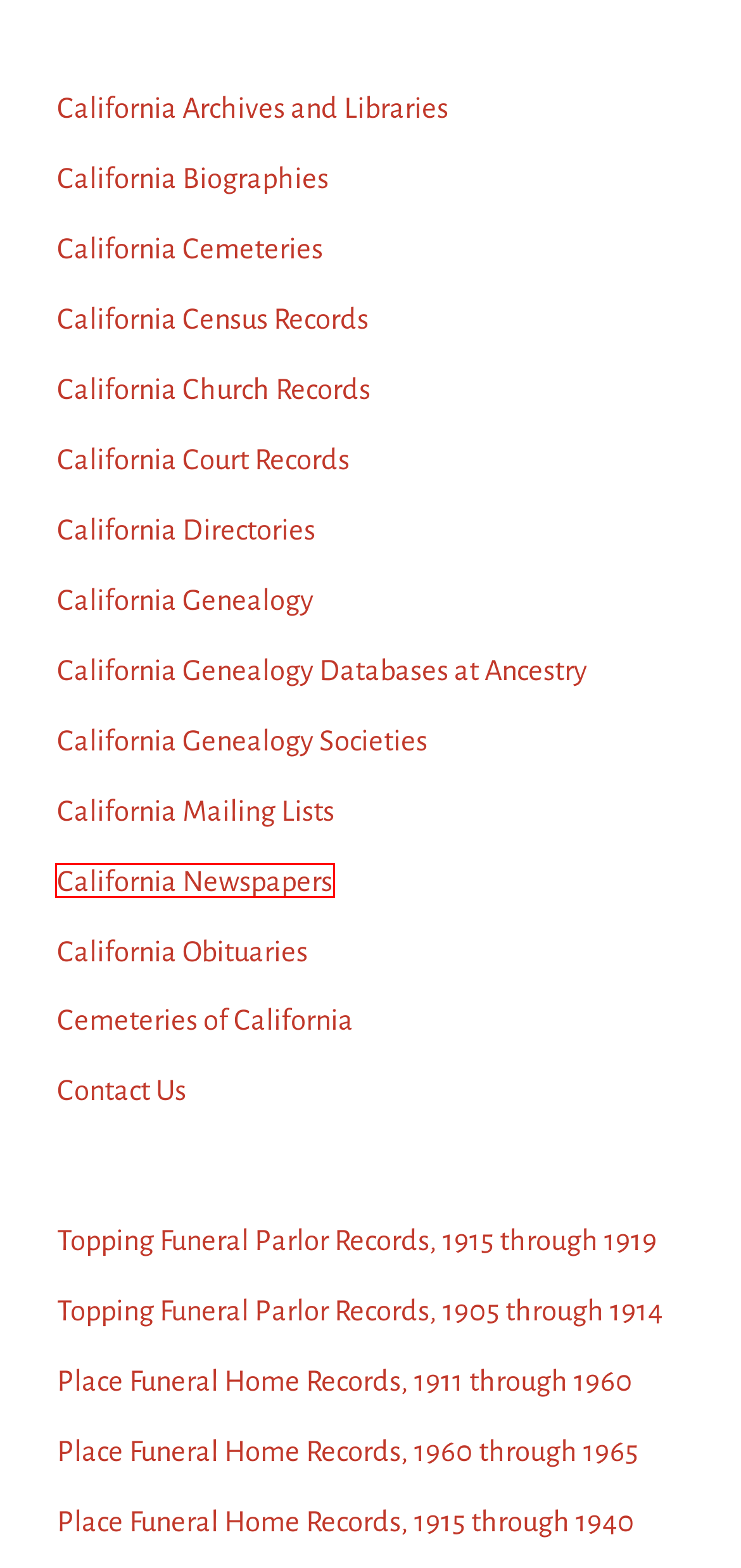Given a screenshot of a webpage featuring a red bounding box, identify the best matching webpage description for the new page after the element within the red box is clicked. Here are the options:
A. California Archives and Libraries - California Genealogy
B. California Obituaries - California Genealogy
C. Place Funeral Home Records, 1911 through 1960 - California Genealogy
D. Place Funeral Home Records, 1960 through 1965 - California Genealogy
E. California Census Records - California Genealogy
F. California Directories - California Genealogy
G. California Newspapers - California Genealogy
H. Place Funeral Home Records, 1915 through 1940 - California Genealogy

G